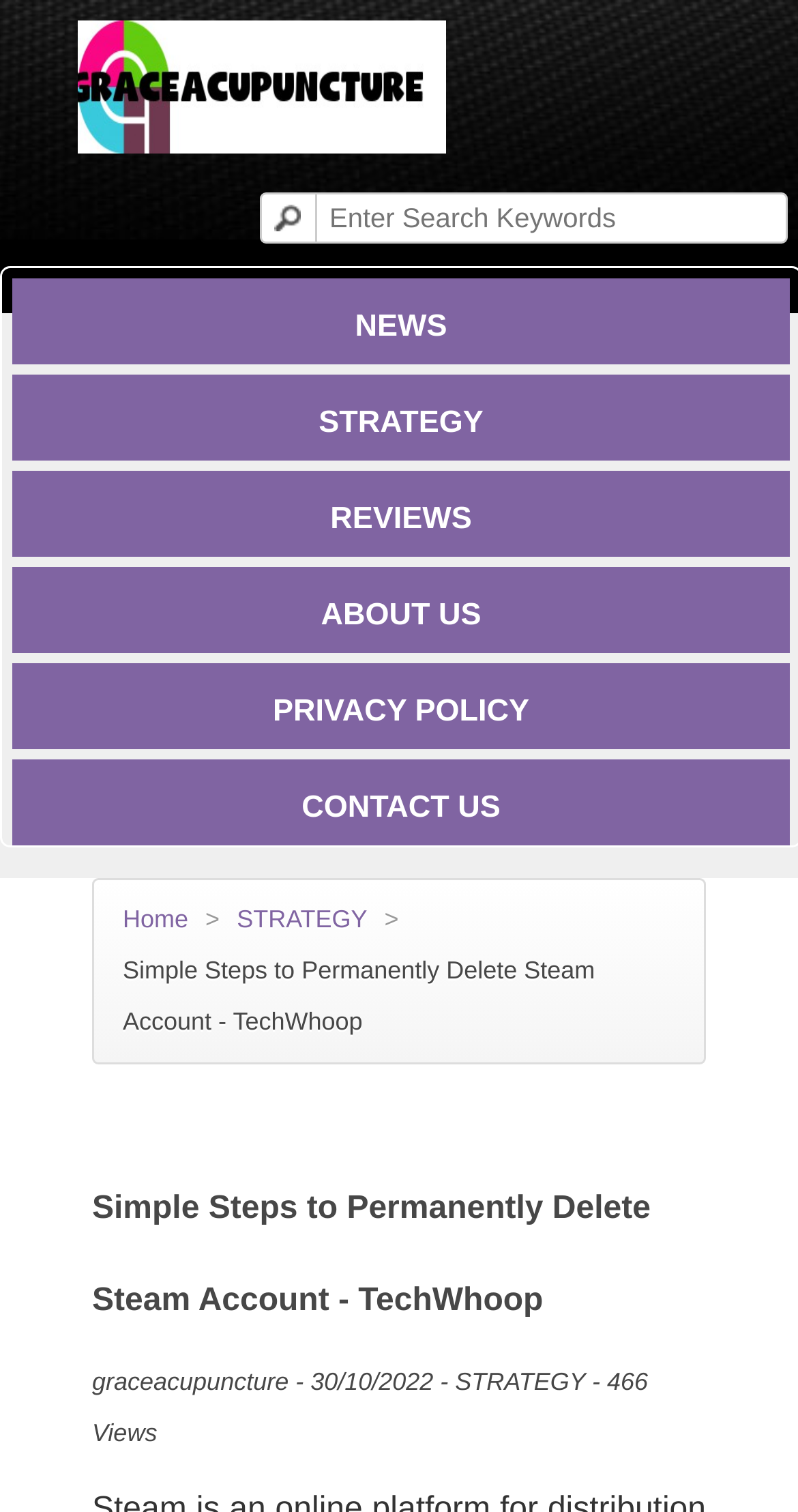Provide a one-word or brief phrase answer to the question:
What is the website's search bar placeholder?

Enter Search Keywords